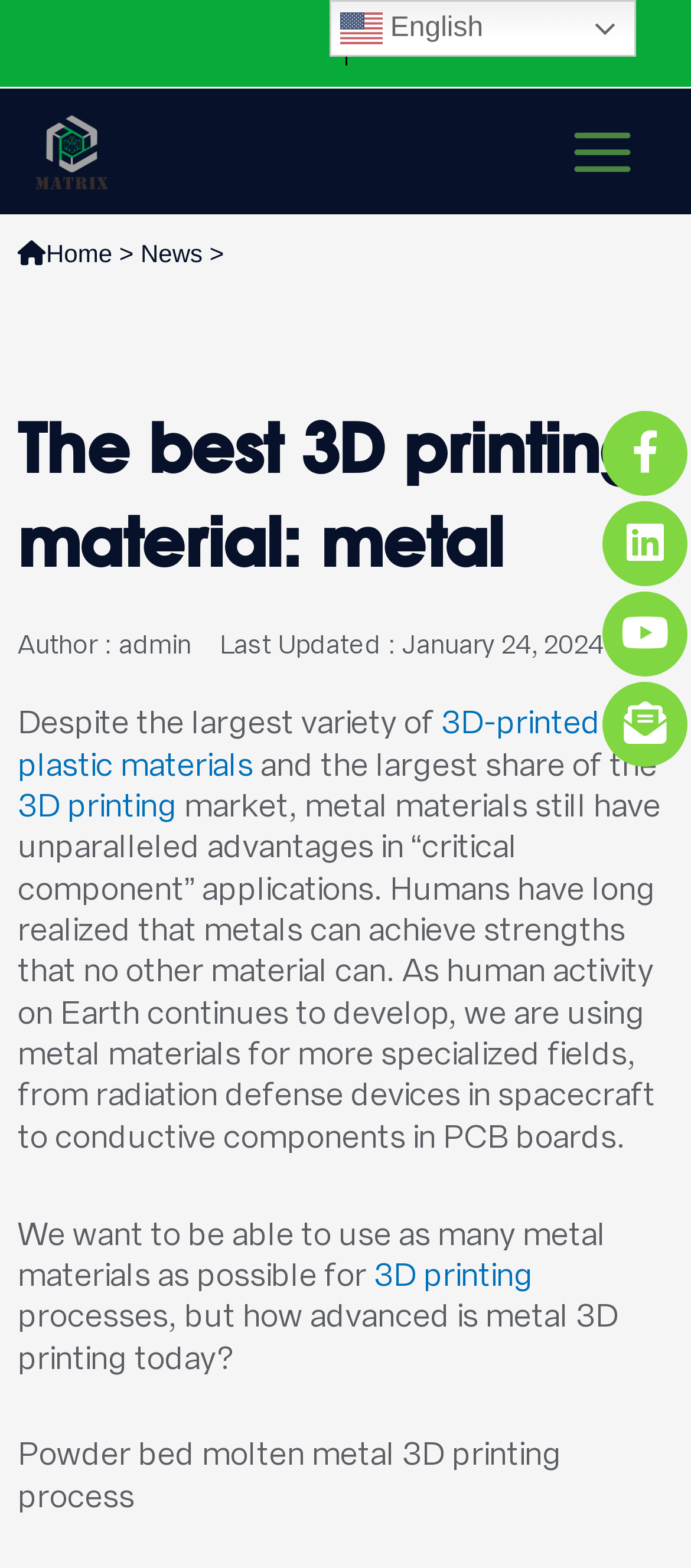Given the description "3D printing", provide the bounding box coordinates of the corresponding UI element.

[0.026, 0.5, 0.256, 0.526]